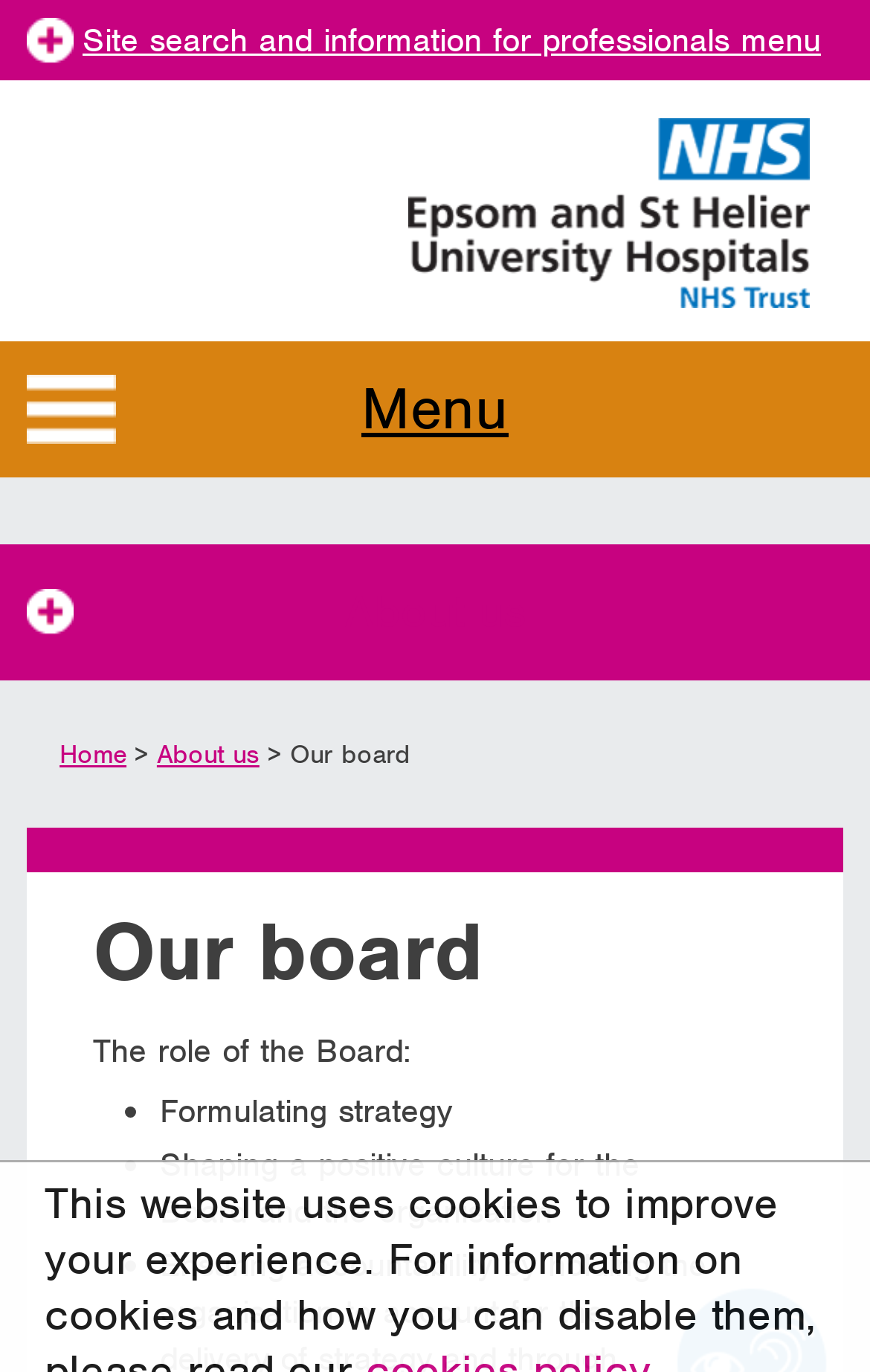Give the bounding box coordinates for the element described by: "About us submenu".

[0.396, 0.425, 0.604, 0.467]